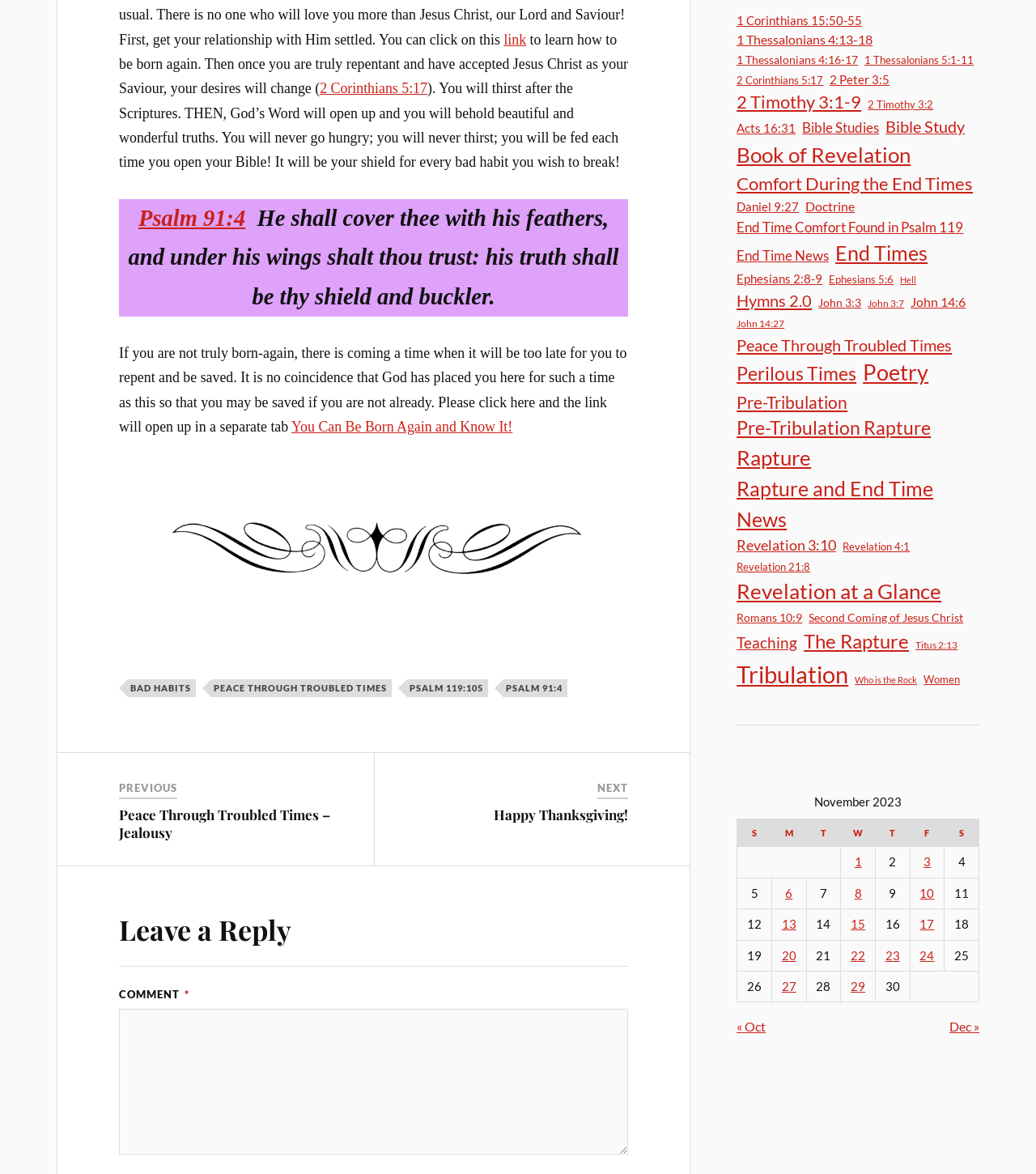Locate the UI element that matches the description Teaching in the webpage screenshot. Return the bounding box coordinates in the format (top-left x, top-left y, bottom-right x, bottom-right y), with values ranging from 0 to 1.

[0.711, 0.538, 0.77, 0.558]